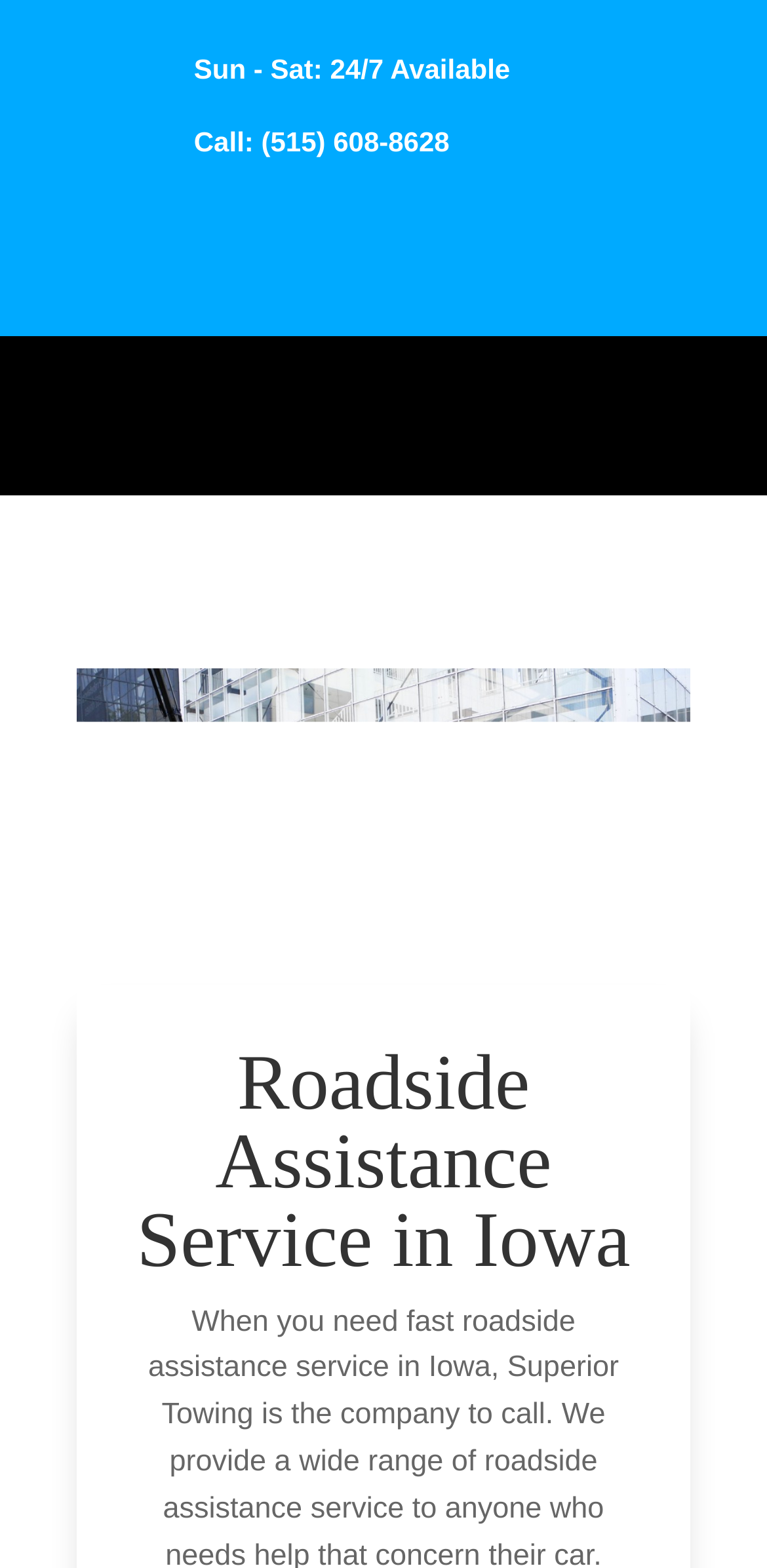Please analyze the image and provide a thorough answer to the question:
What is the service provided by the roadside assistance?

I found the service by looking at the link element that says 'wrecker service' which is located below the icons and has an image associated with it.